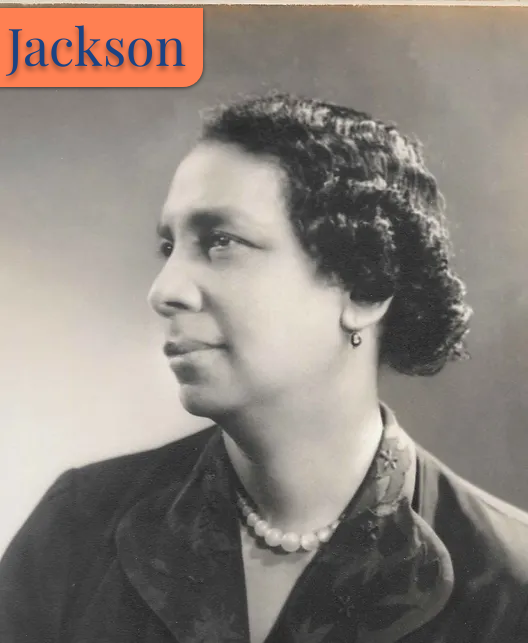Please answer the following query using a single word or phrase: 
What is the background of the photograph like?

Softly blurred